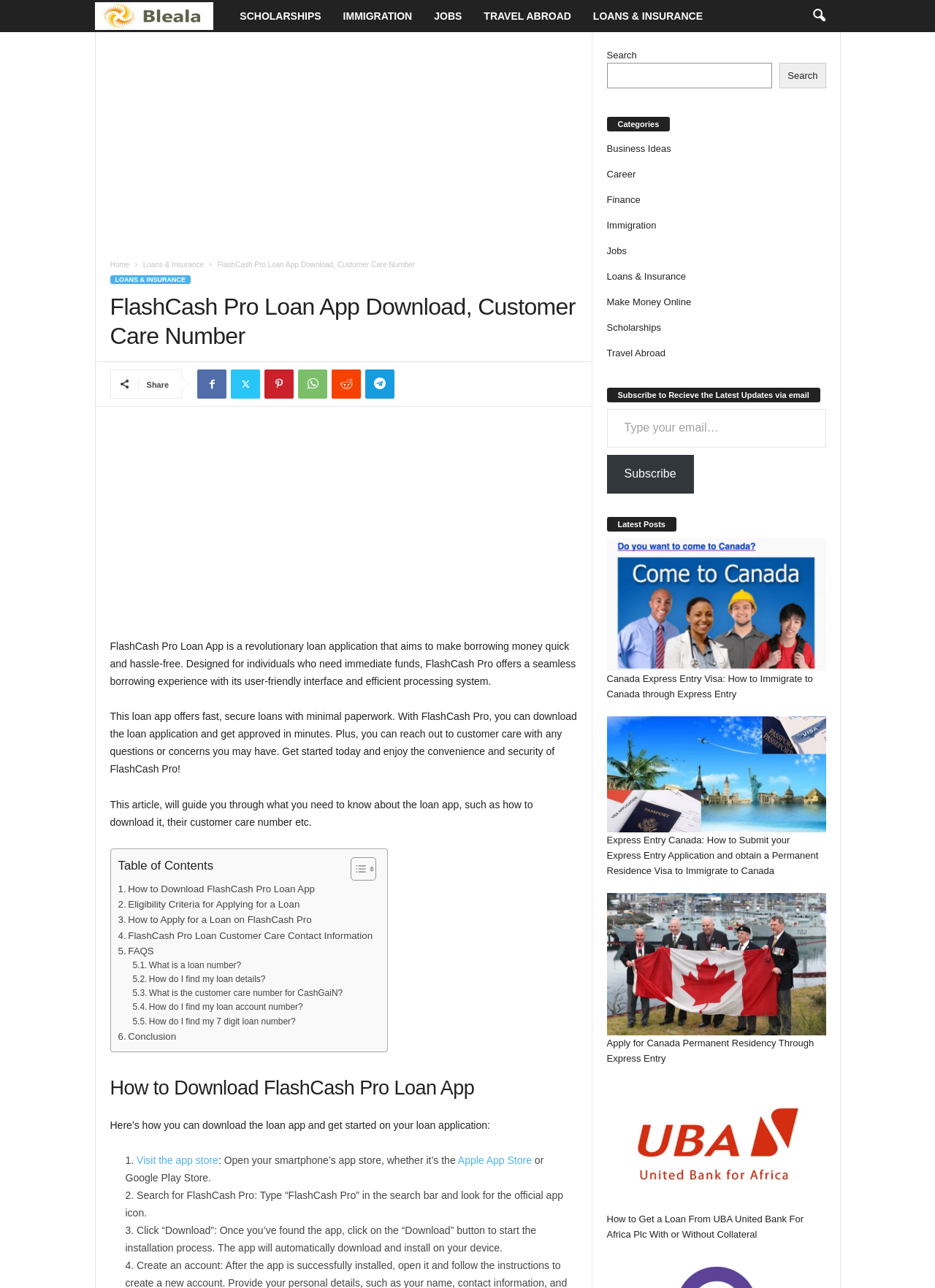Analyze the image and answer the question with as much detail as possible: 
What is the name of the loan app?

The name of the loan app can be found in the heading 'FlashCash Pro Loan App Download, Customer Care Number' and also in the static text 'FlashCash Pro Loan App is a revolutionary loan application...'.